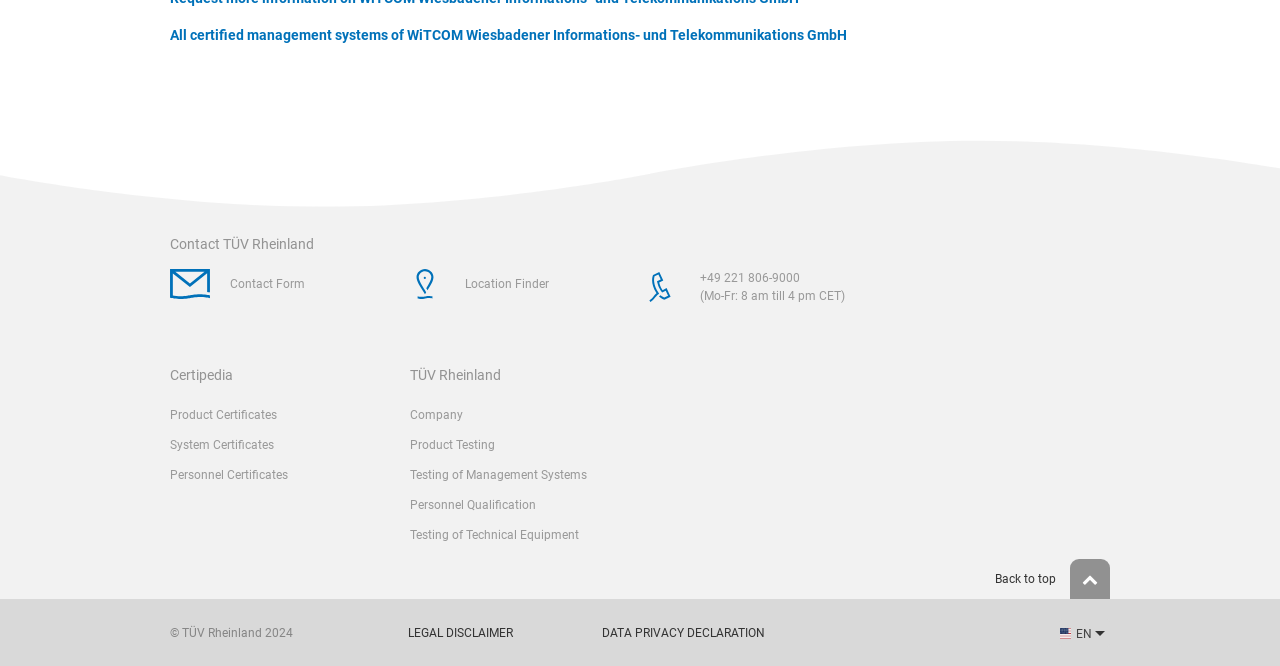Specify the bounding box coordinates of the element's area that should be clicked to execute the given instruction: "Open Location Finder". The coordinates should be four float numbers between 0 and 1, i.e., [left, top, right, bottom].

[0.316, 0.404, 0.5, 0.449]